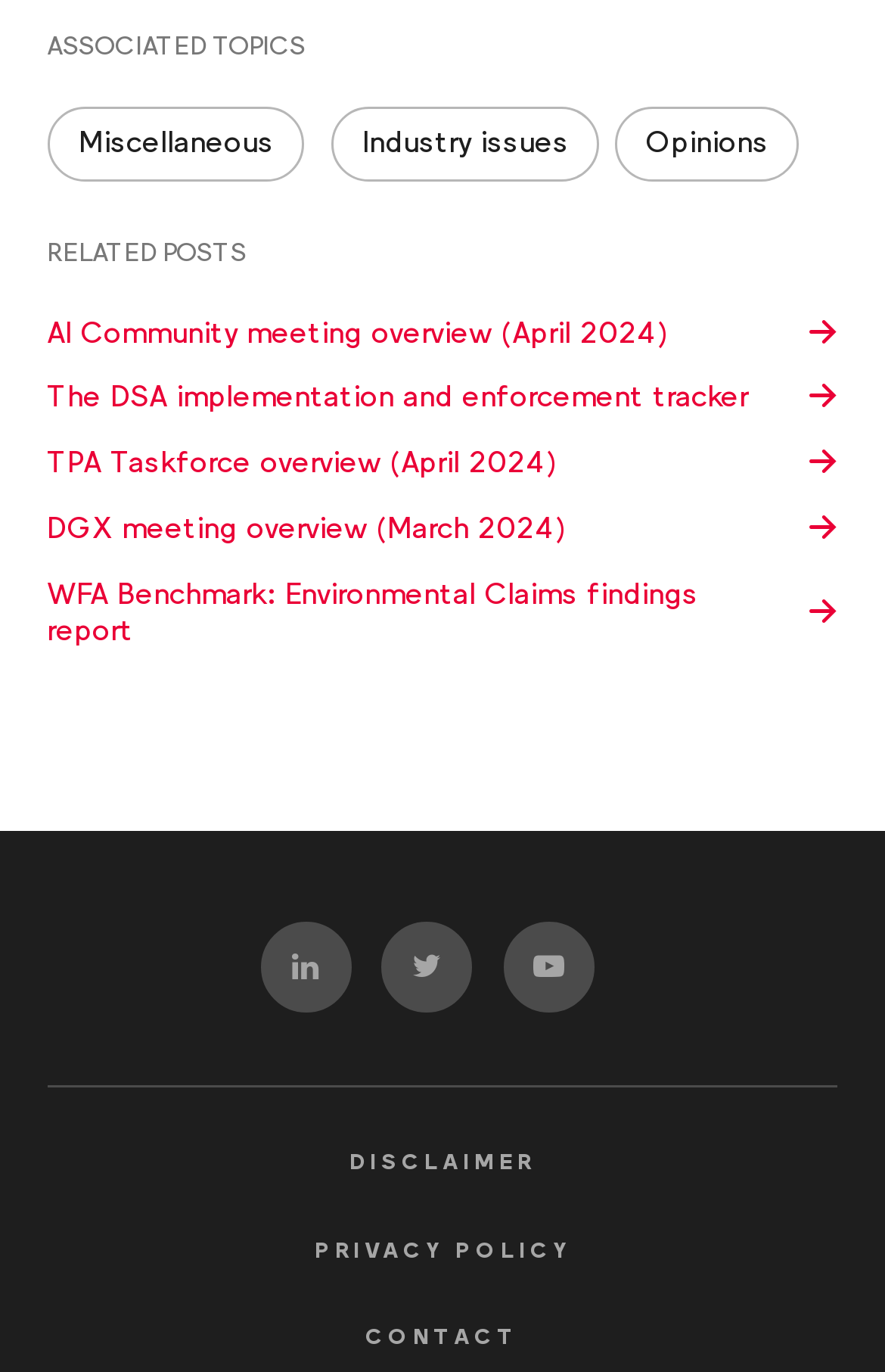How many headings are there on the page?
Answer with a single word or phrase by referring to the visual content.

2